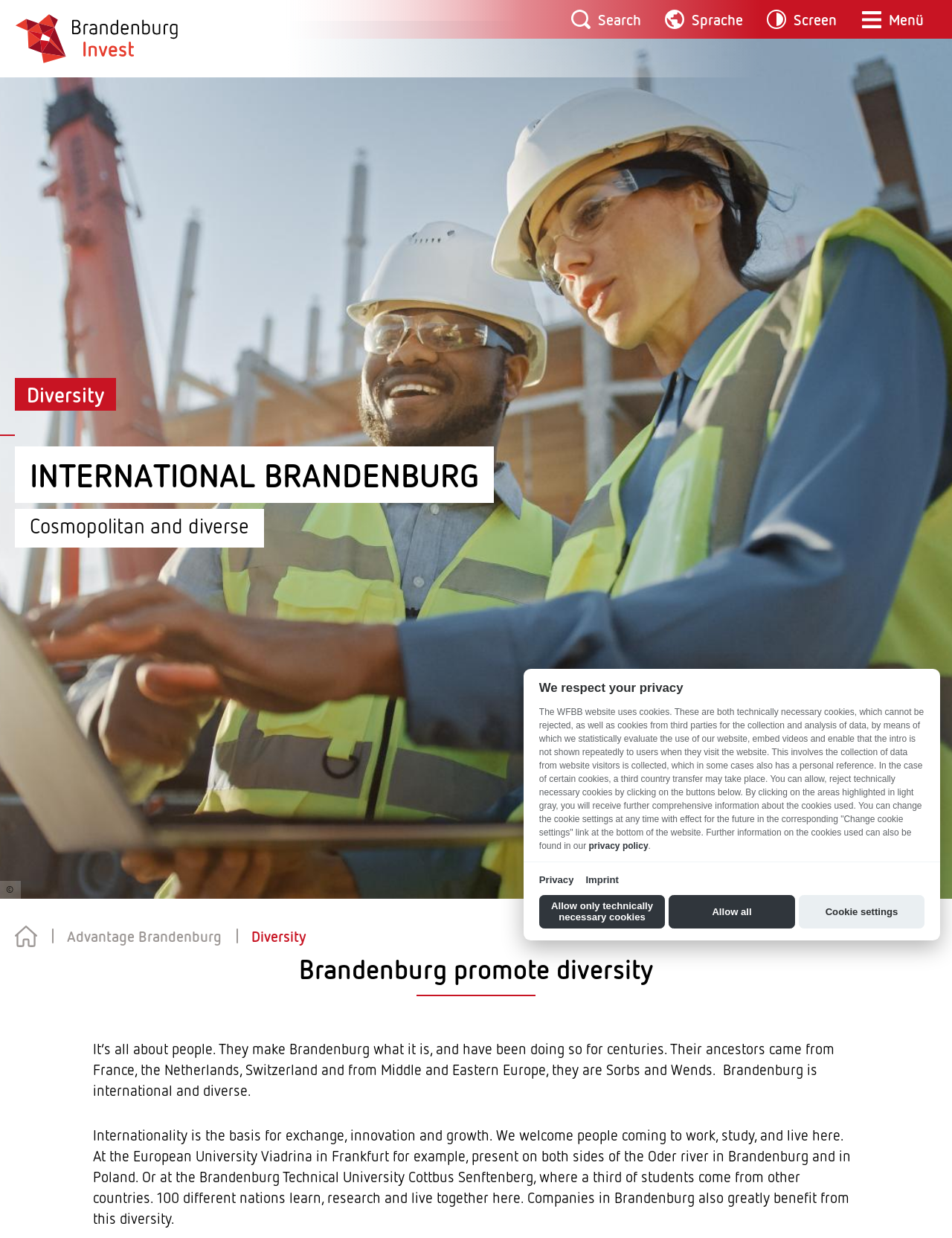Can you find the bounding box coordinates for the element to click on to achieve the instruction: "Search for something"?

[0.165, 0.04, 0.835, 0.08]